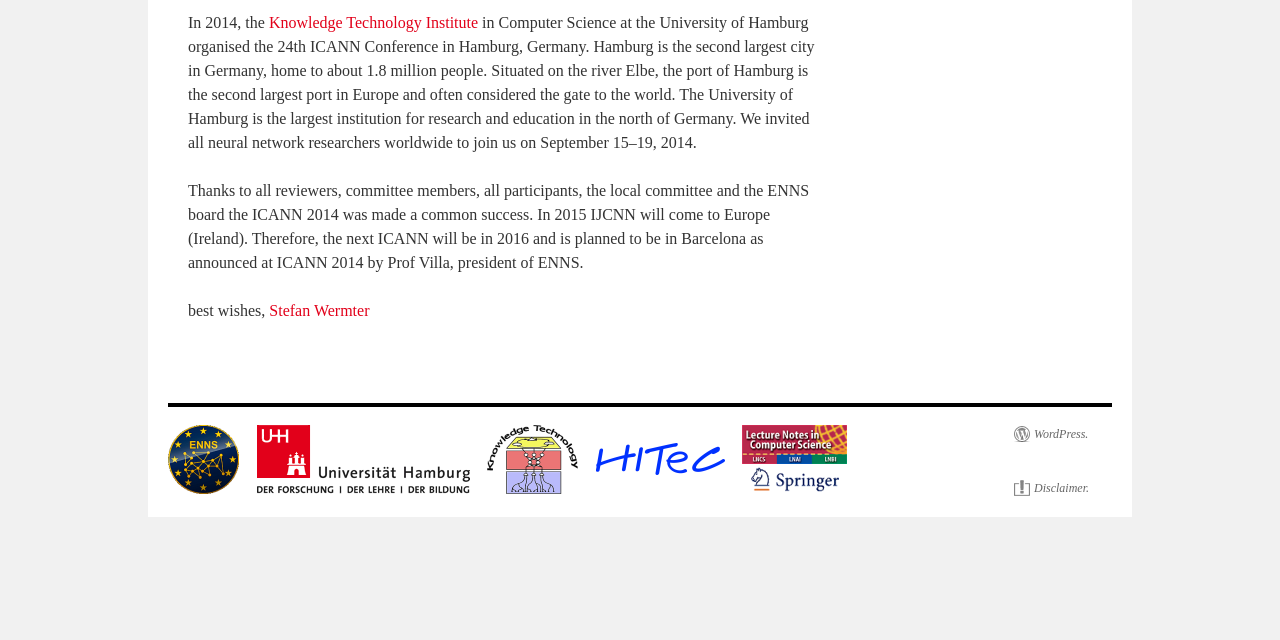Locate and provide the bounding box coordinates for the HTML element that matches this description: "Algona, Iowa Weather by Month".

None